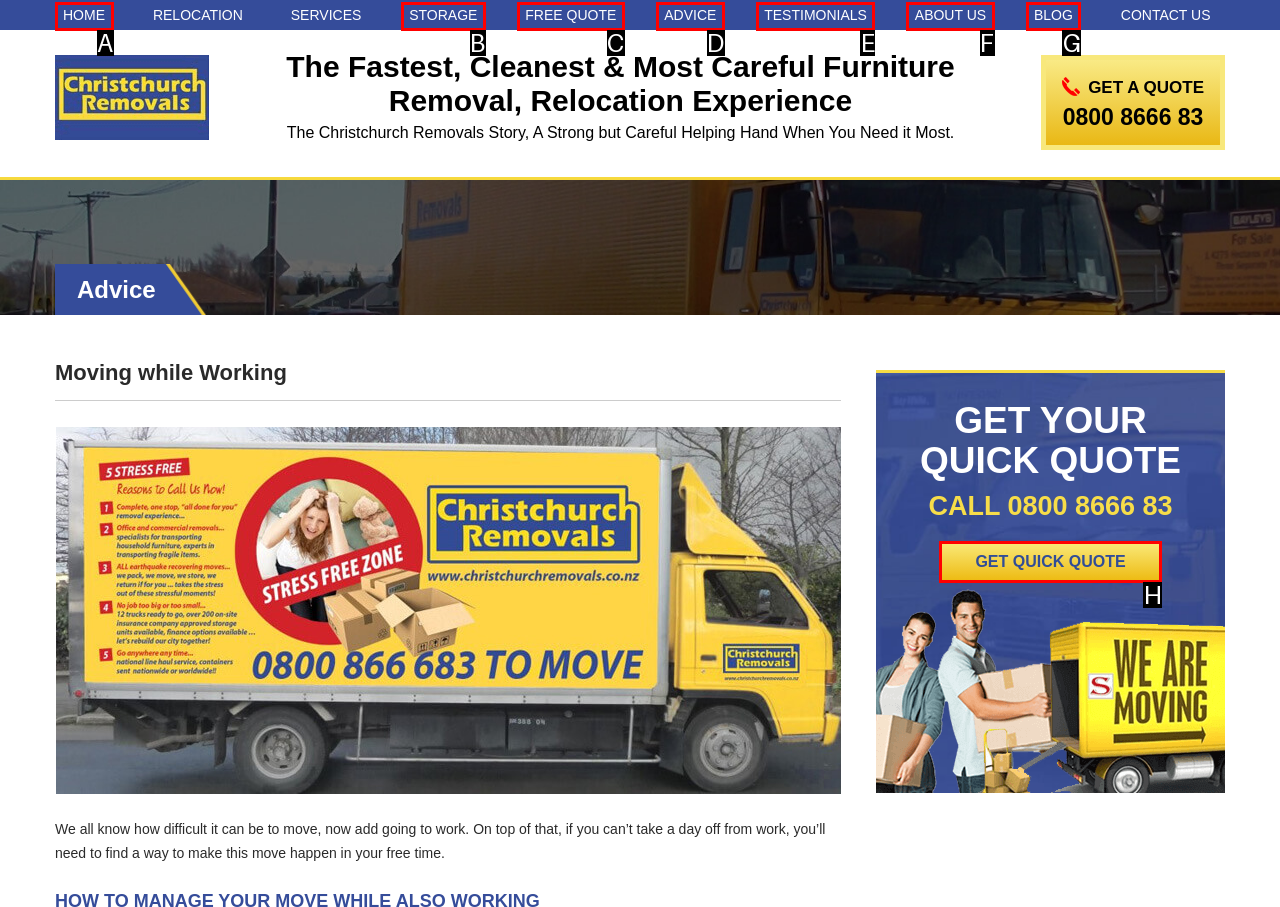Identify the letter that best matches this UI element description: GET QUICK QUOTE
Answer with the letter from the given options.

H